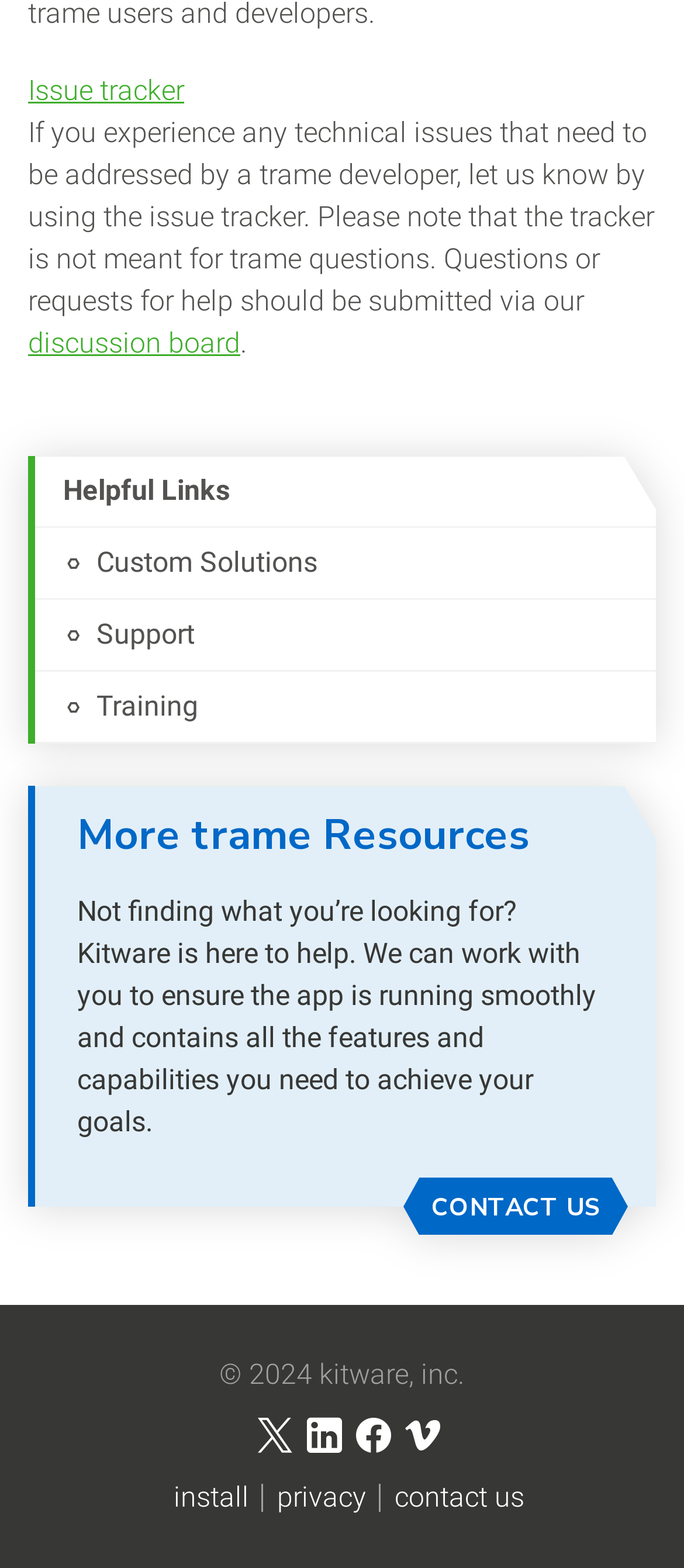Give a concise answer of one word or phrase to the question: 
What is the purpose of the issue tracker?

Report technical issues